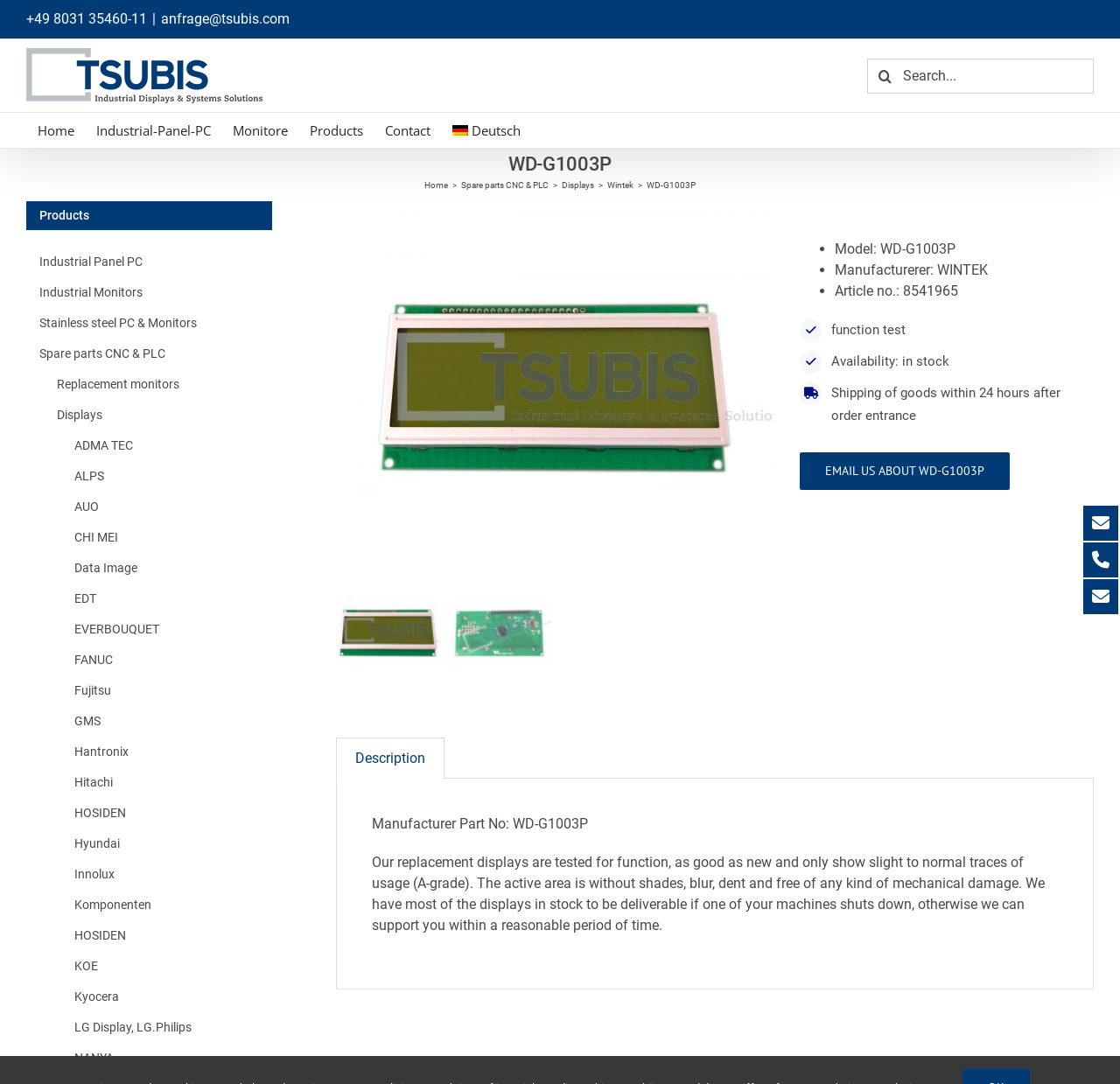Extract the bounding box coordinates for the described element: "Spare parts CNC & PLC". The coordinates should be represented as four float numbers between 0 and 1: [left, top, right, bottom].

[0.023, 0.312, 0.243, 0.341]